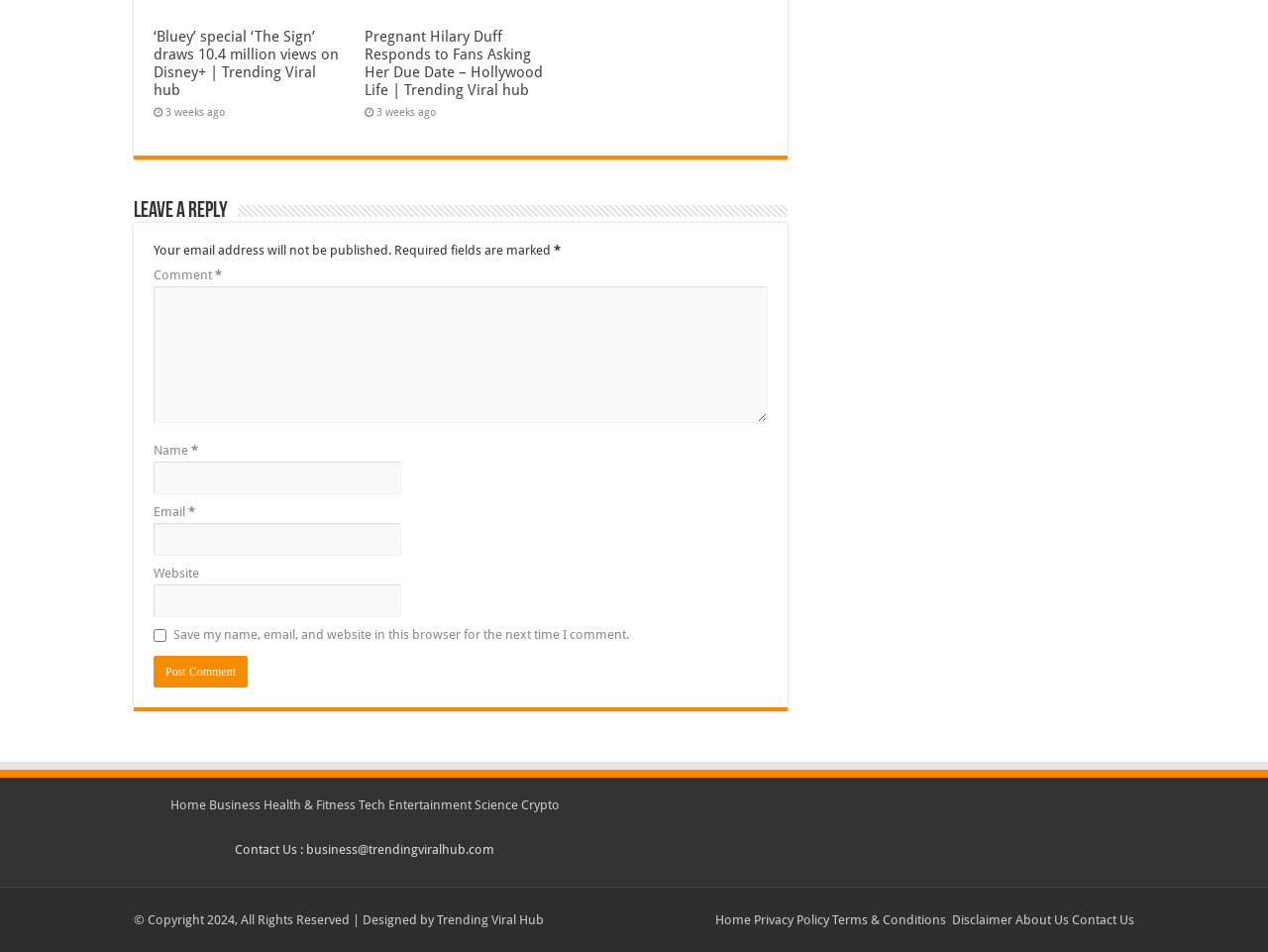Identify the bounding box for the UI element described as: "Privacy Policy". Ensure the coordinates are four float numbers between 0 and 1, formatted as [left, top, right, bottom].

[0.595, 0.958, 0.654, 0.974]